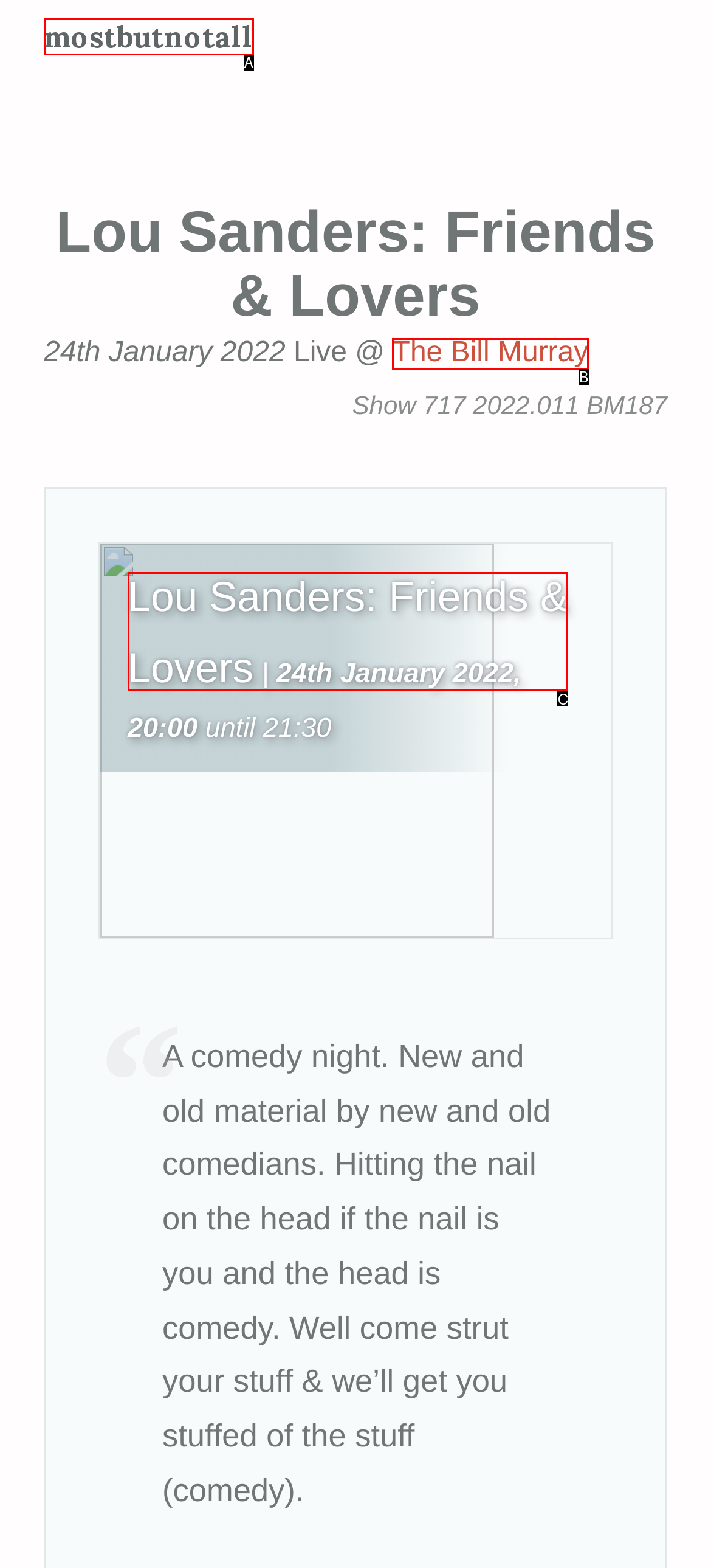Which option is described as follows: The Bill Murray
Answer with the letter of the matching option directly.

B